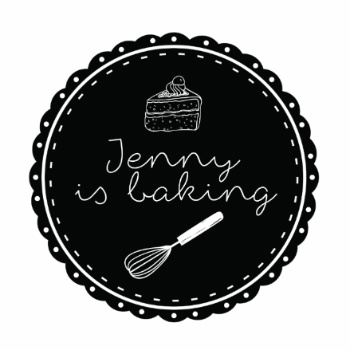Provide a one-word or short-phrase answer to the question:
What is illustrated in the logo?

Whisk and cake